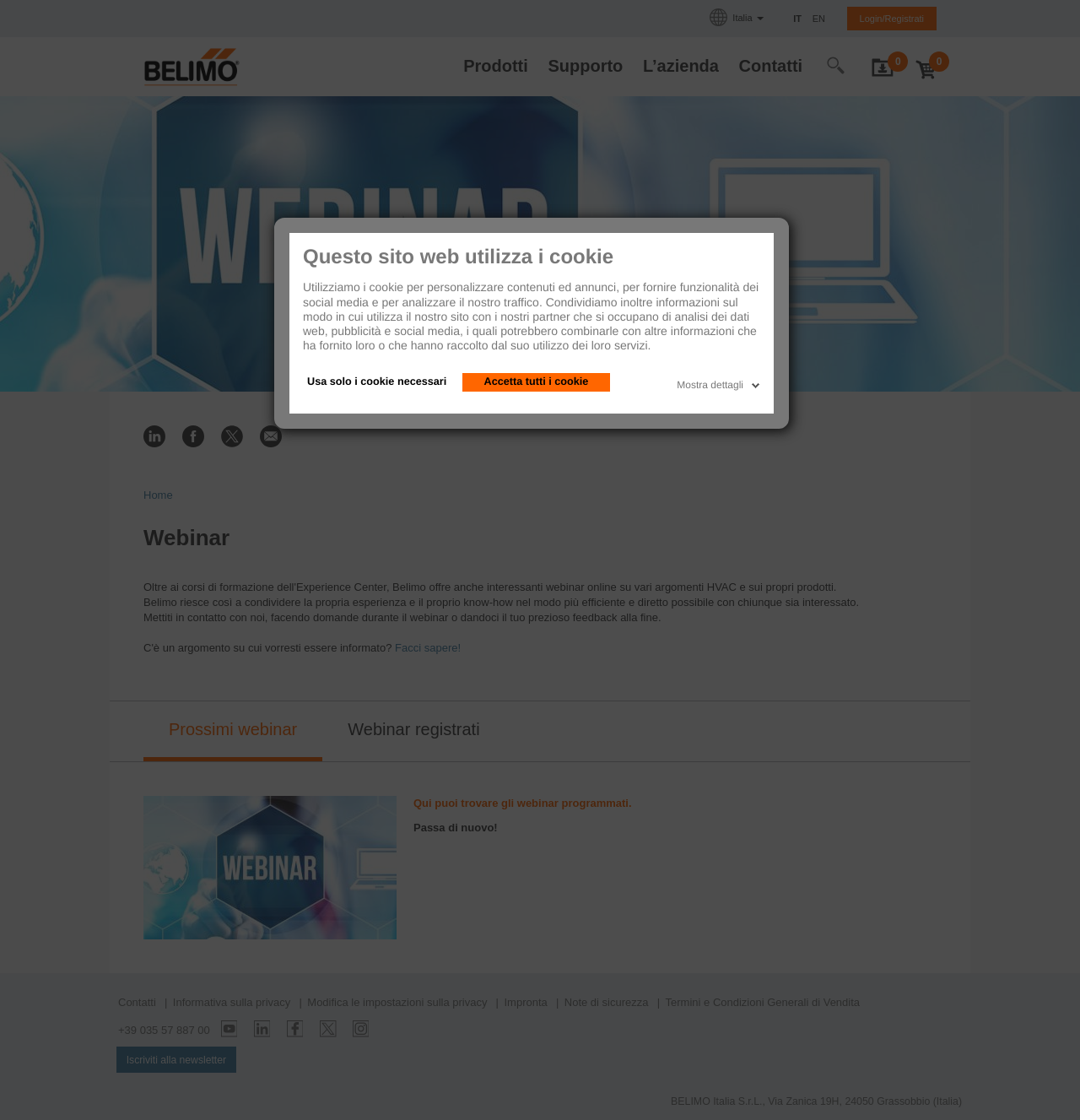Please predict the bounding box coordinates of the element's region where a click is necessary to complete the following instruction: "Click on the 'Iscriviti alla newsletter' link". The coordinates should be represented by four float numbers between 0 and 1, i.e., [left, top, right, bottom].

[0.107, 0.935, 0.219, 0.958]